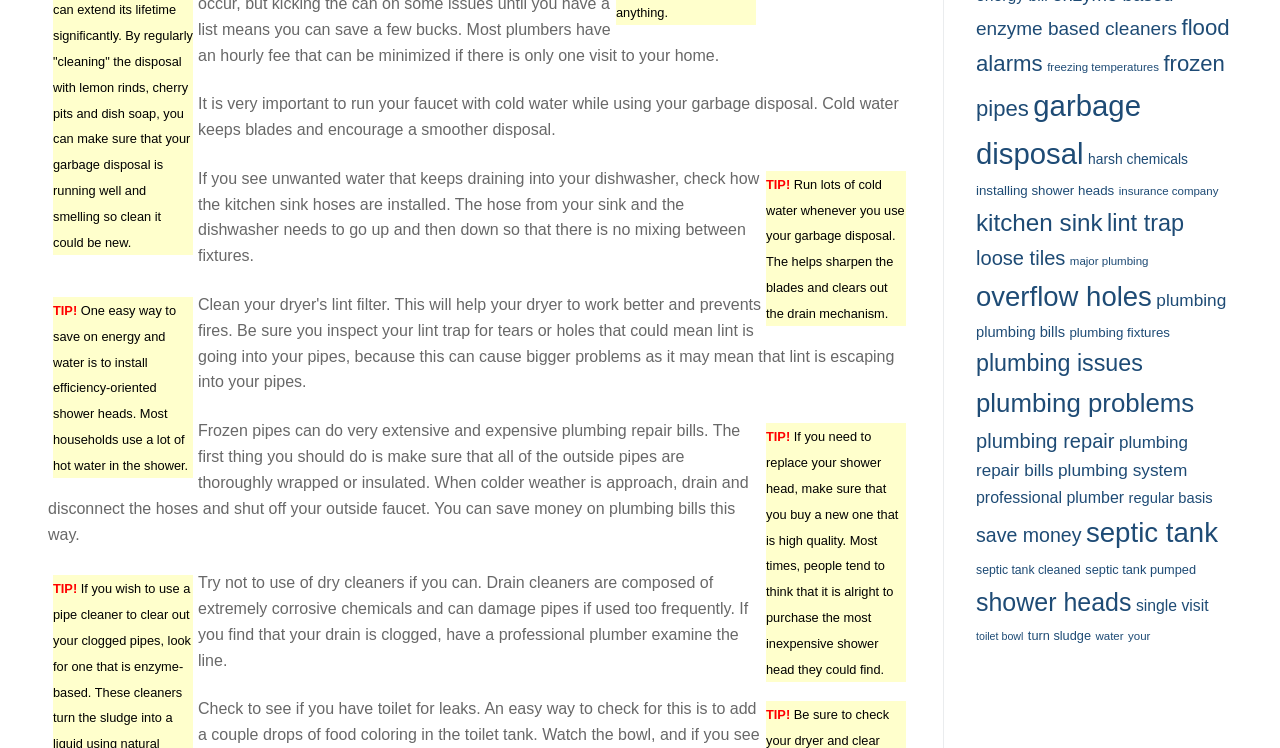Determine the bounding box of the UI component based on this description: "plumbing repair bills". The bounding box coordinates should be four float values between 0 and 1, i.e., [left, top, right, bottom].

[0.762, 0.579, 0.928, 0.642]